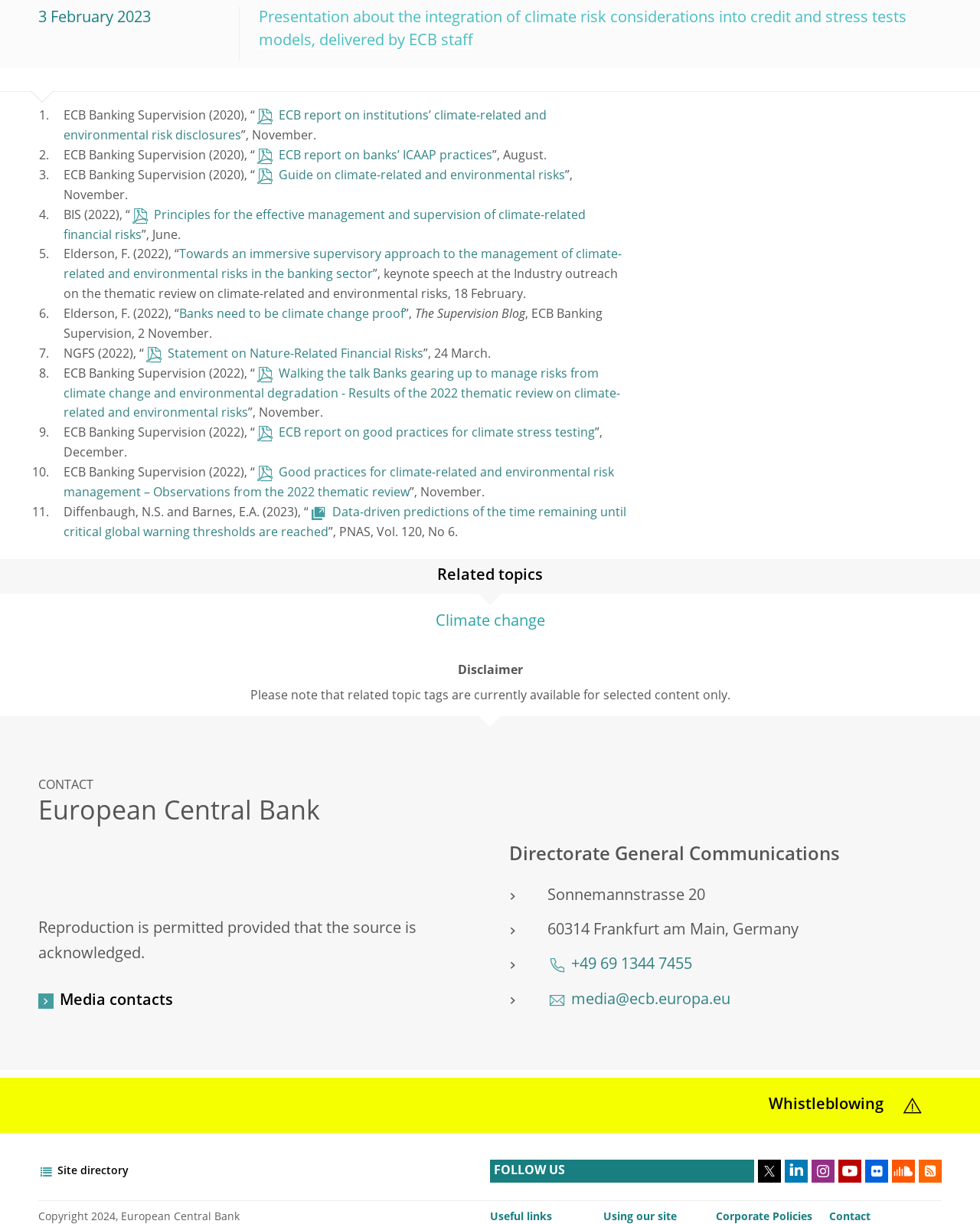What is the name of the bank mentioned at the bottom of the webpage?
Using the visual information from the image, give a one-word or short-phrase answer.

European Central Bank